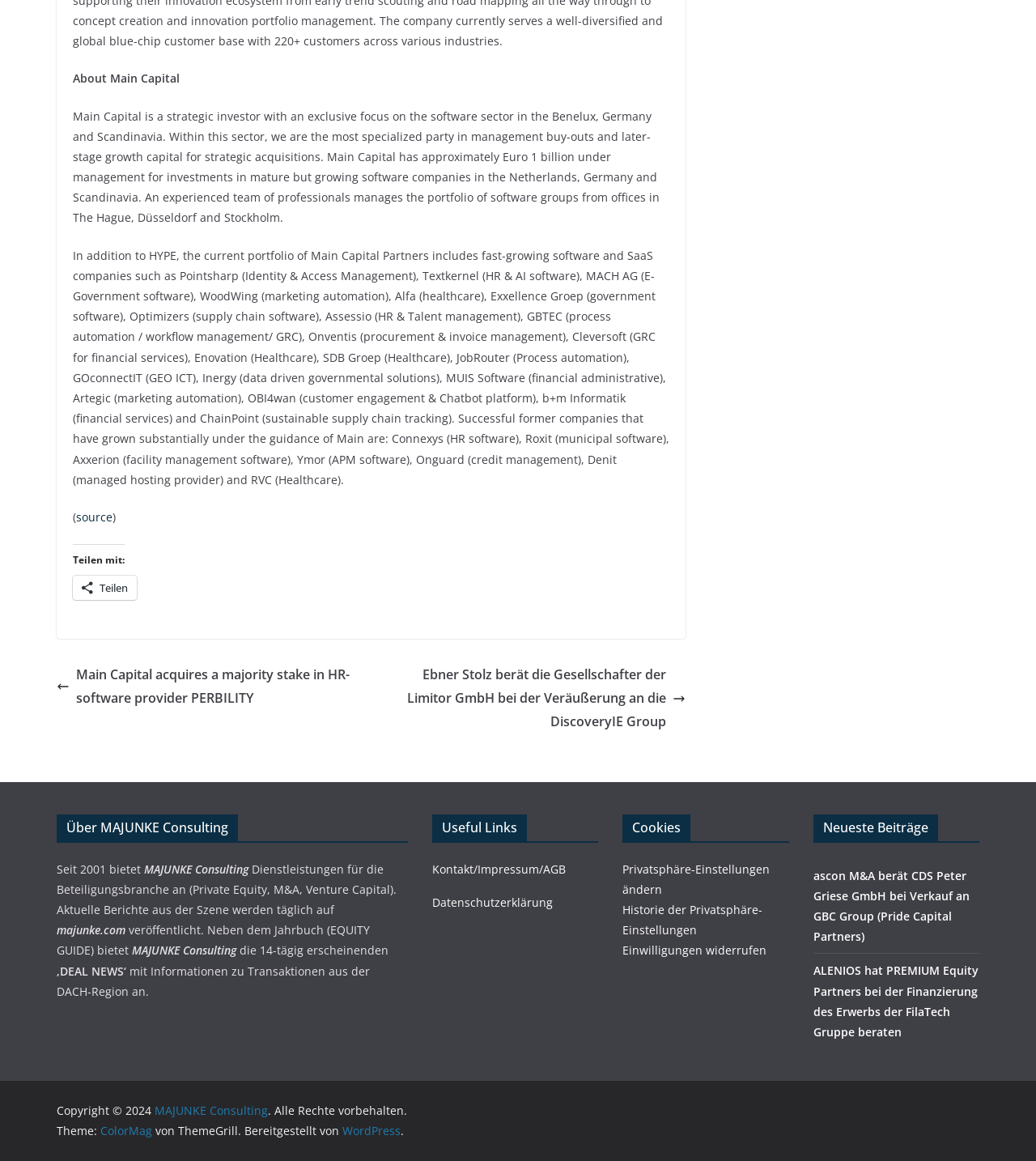Identify the bounding box for the UI element that is described as follows: "Einwilligungen widerrufen".

[0.601, 0.812, 0.74, 0.825]